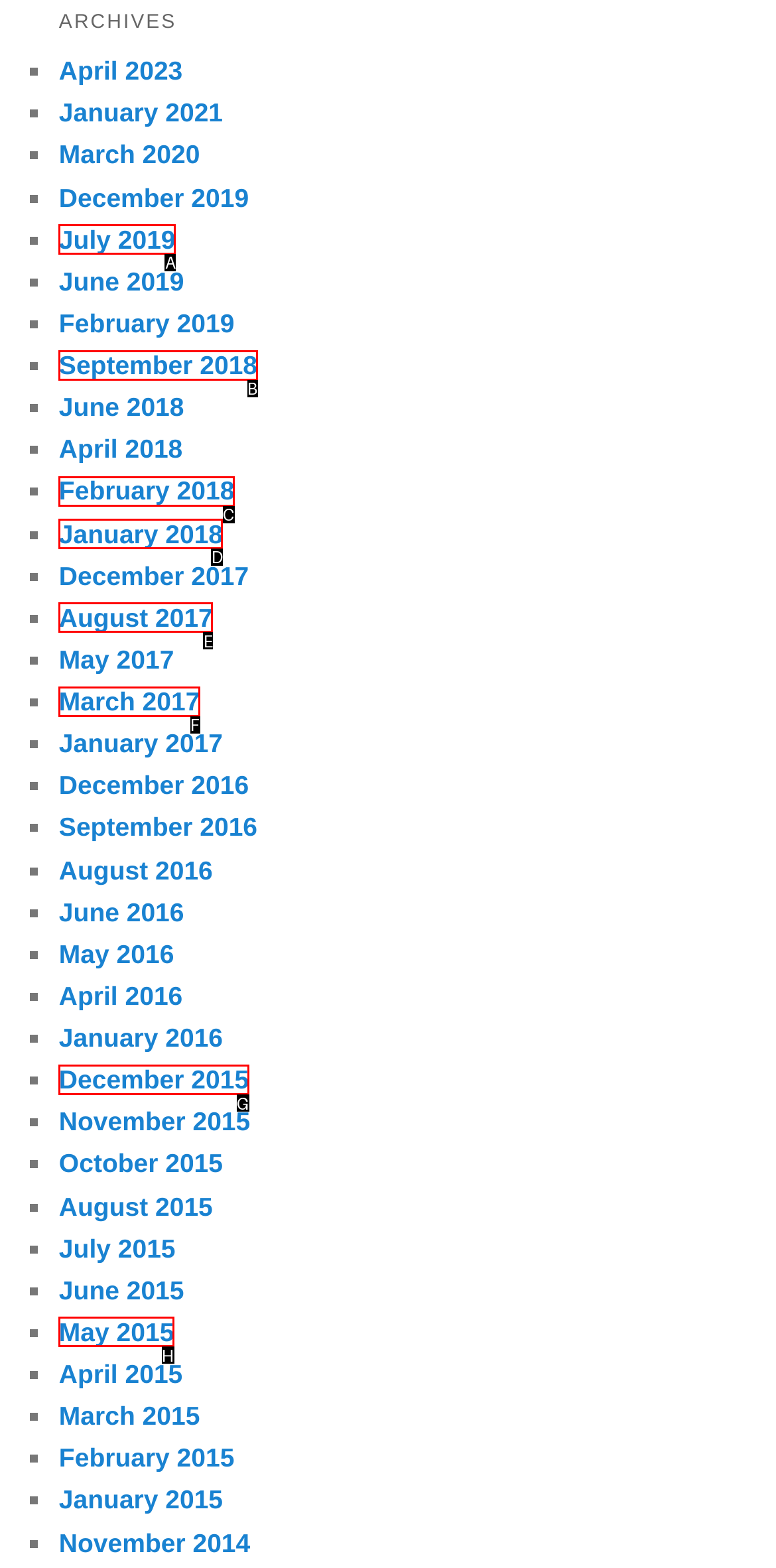Identify the HTML element that should be clicked to accomplish the task: View January 2018
Provide the option's letter from the given choices.

D